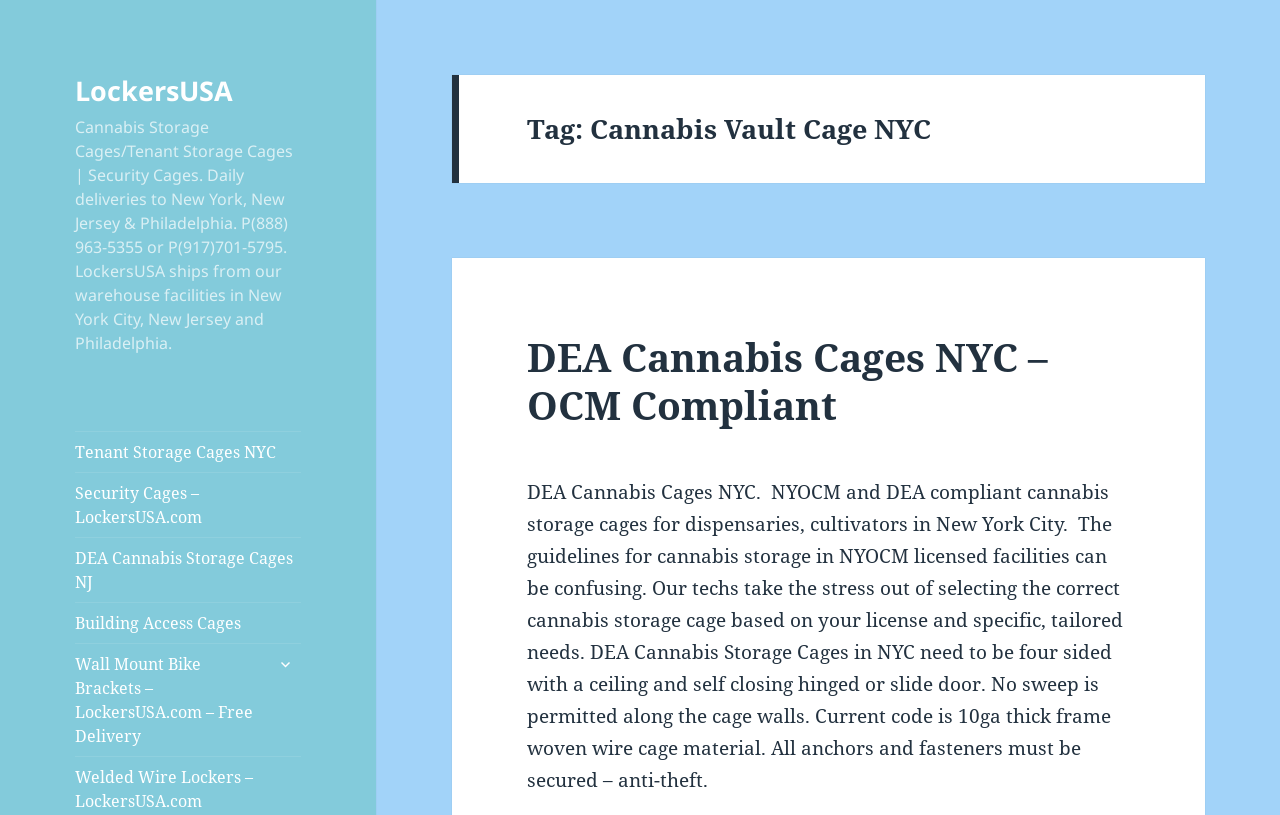Provide a one-word or one-phrase answer to the question:
What is the company name?

LockersUSA